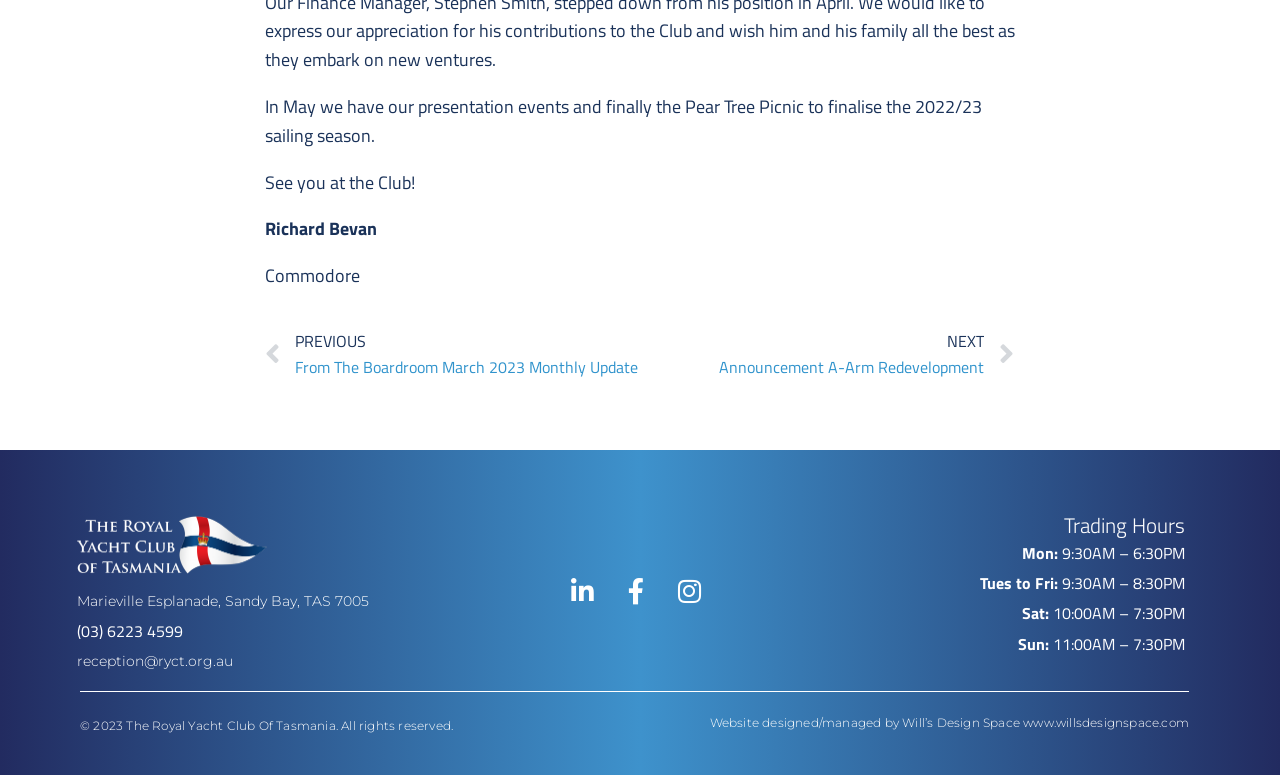Provide a short, one-word or phrase answer to the question below:
Who is the Commodore?

Richard Bevan